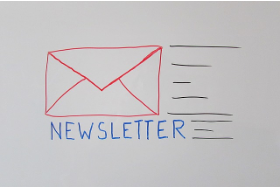Break down the image into a detailed narrative.

The image features a hand-drawn envelope depicted in red, symbolizing communication and connection, accompanied by the bold, blue word "NEWSLETTER" positioned below it. To the right of the envelope, simple horizontal lines suggest a list or written content, enhancing the theme of receiving updates. This visual is designed to invite viewers to subscribe to a newsletter, emphasizing the importance of staying informed about relevant topics and issues. Below the image, there is a call-to action, encouraging individuals to sign up for a monthly newsletter from Discover Society, promising the latest insights and discussions.